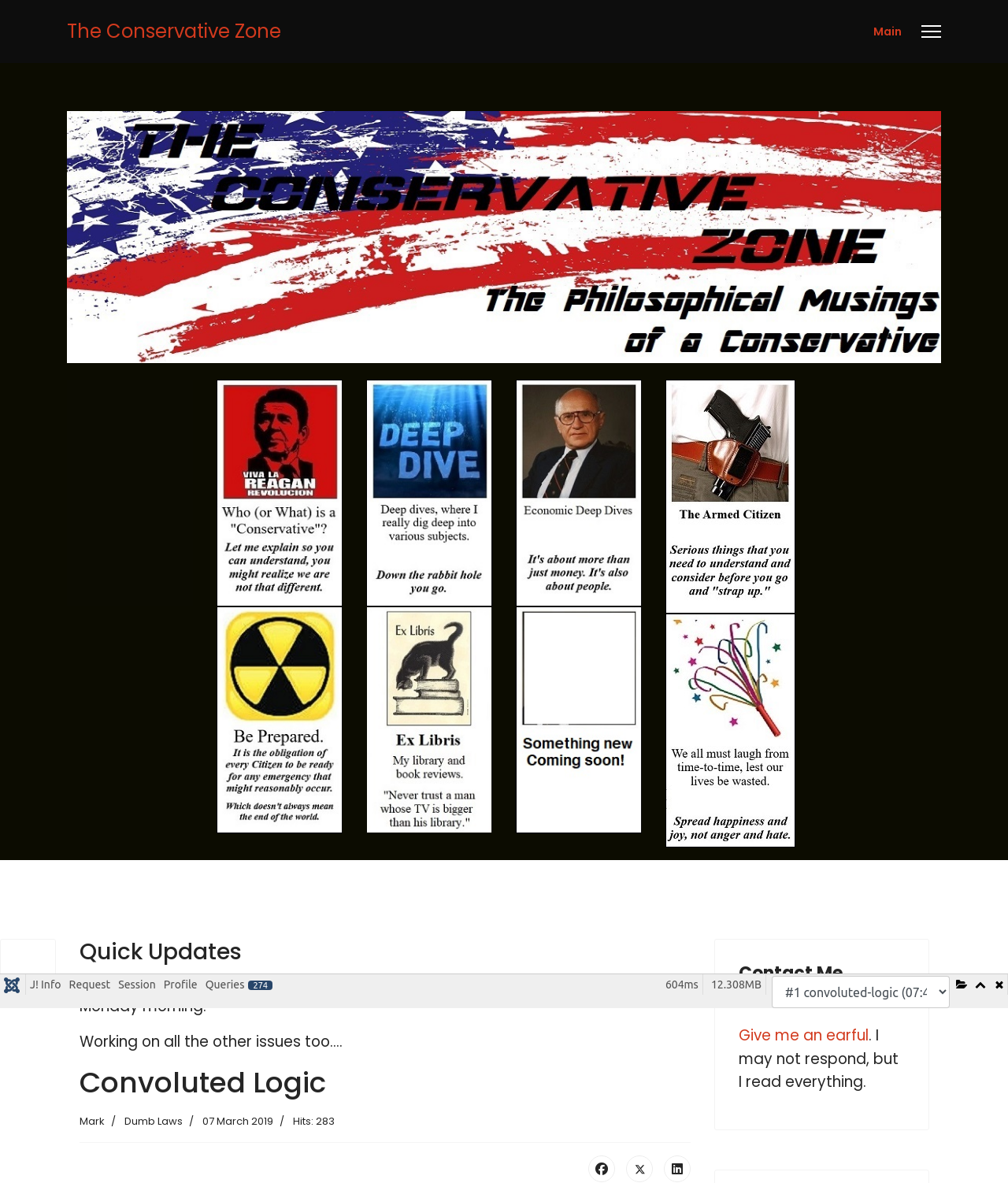Find the bounding box coordinates of the area to click in order to follow the instruction: "Check Quick Updates".

[0.079, 0.794, 0.686, 0.816]